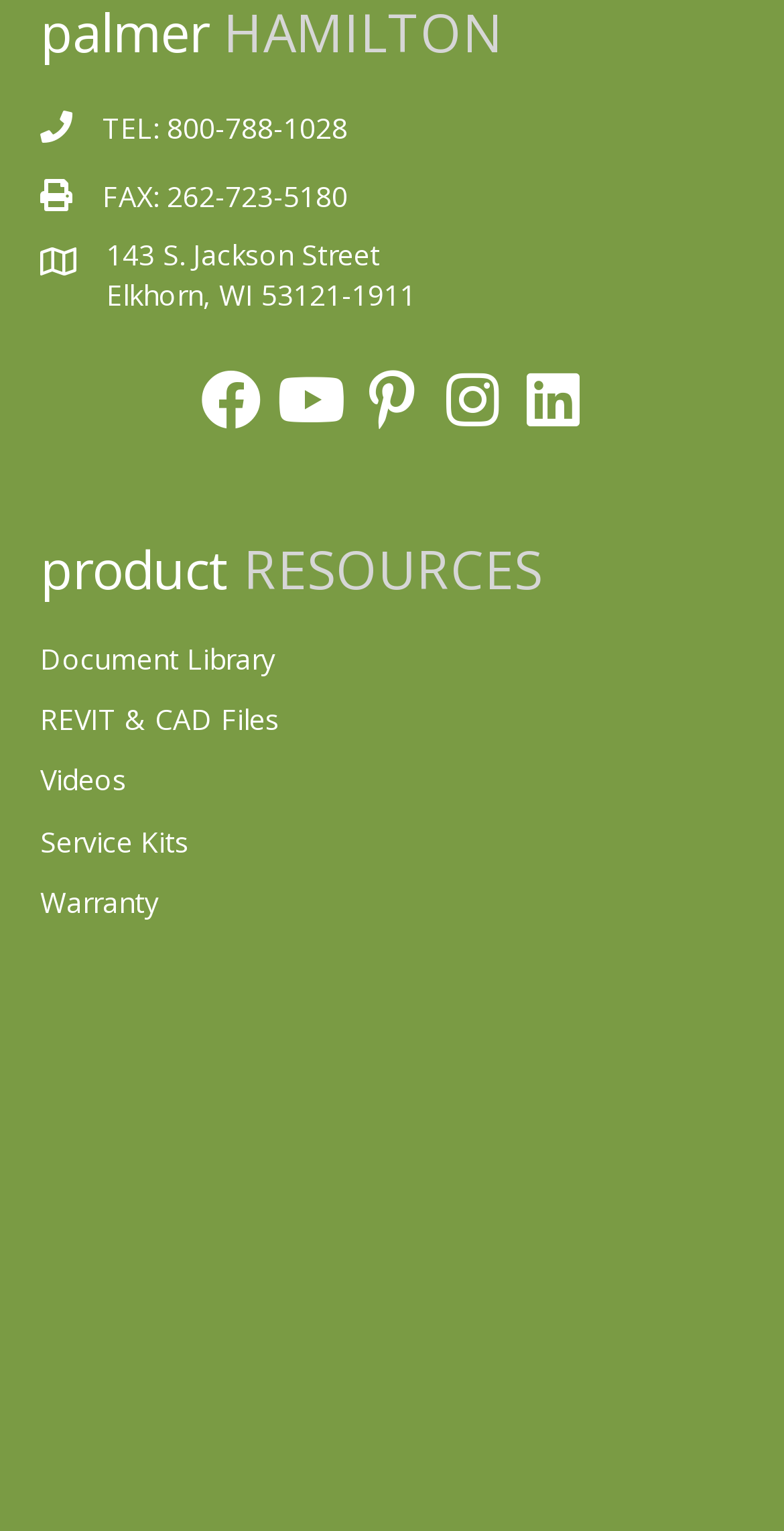Determine the bounding box coordinates for the clickable element to execute this instruction: "Go to inventorcloud website". Provide the coordinates as four float numbers between 0 and 1, i.e., [left, top, right, bottom].

[0.141, 0.975, 0.859, 1.0]